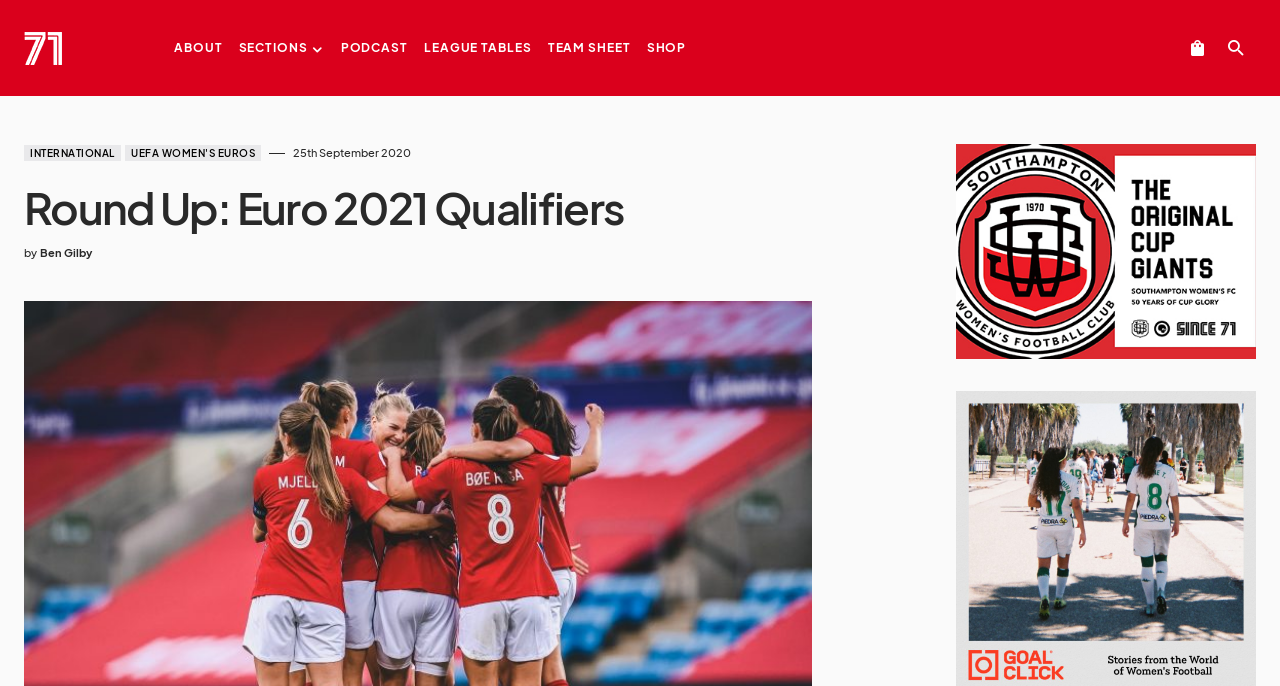Give a one-word or short phrase answer to this question: 
What is the category of the post?

INTERNATIONAL